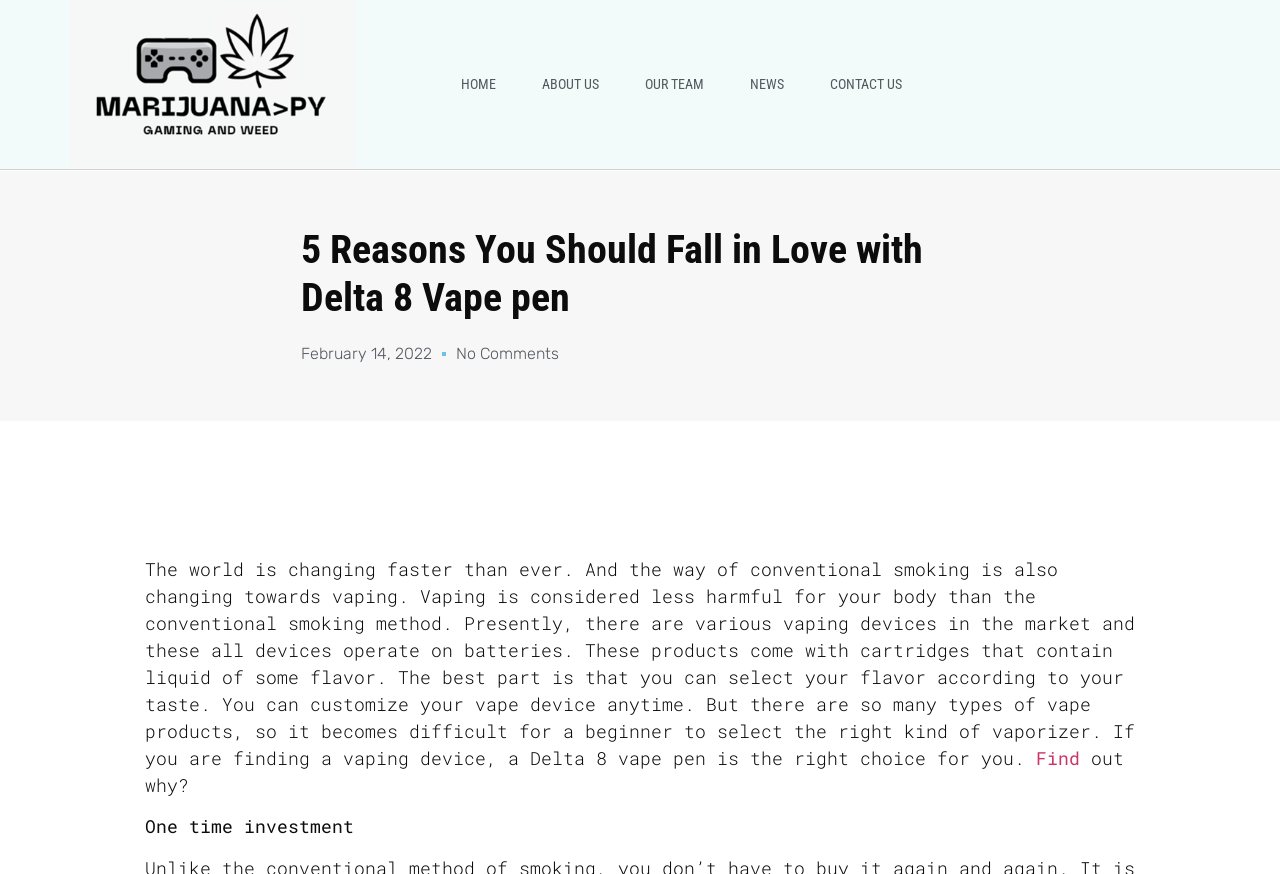What can be customized in a vape device?
Based on the image, give a concise answer in the form of a single word or short phrase.

Flavor